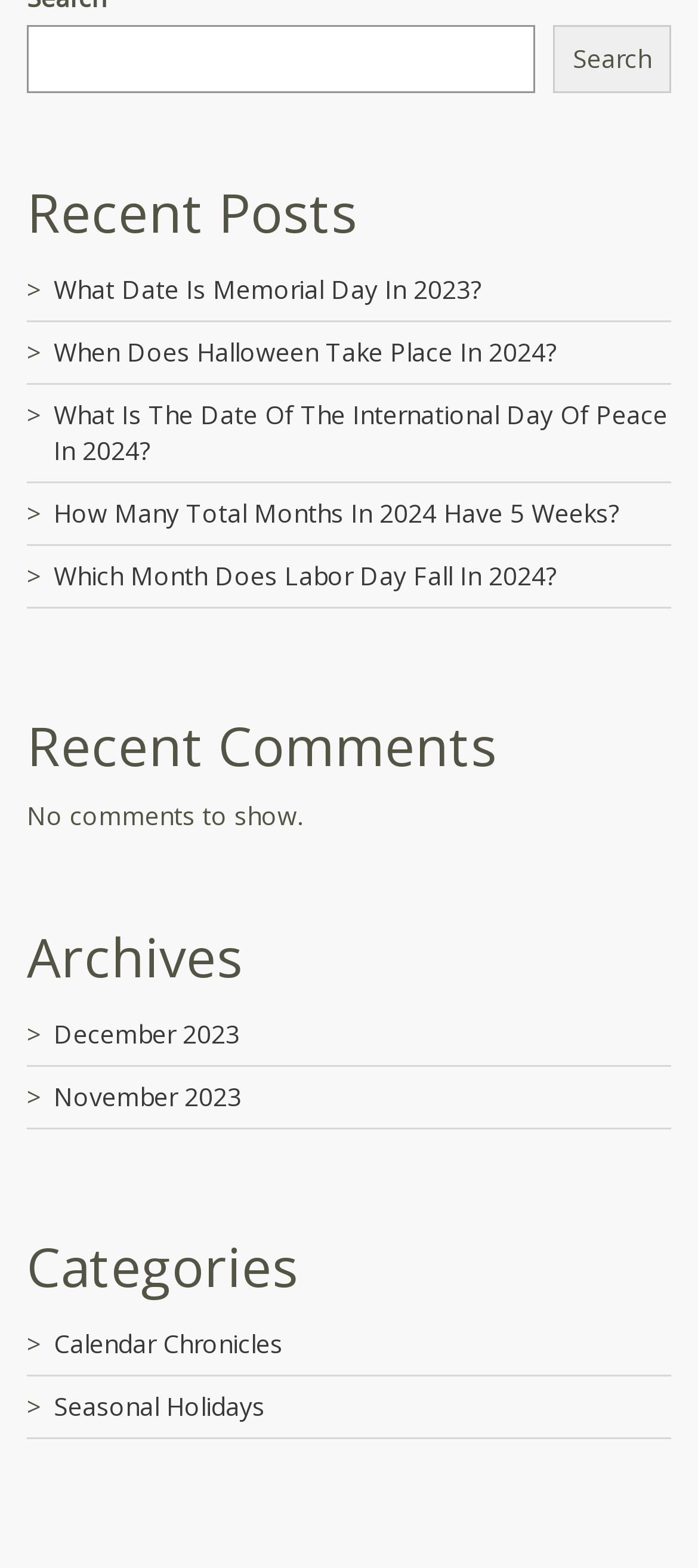Locate the bounding box coordinates of the clickable region necessary to complete the following instruction: "Read the post about Memorial Day in 2023". Provide the coordinates in the format of four float numbers between 0 and 1, i.e., [left, top, right, bottom].

[0.077, 0.173, 0.69, 0.195]